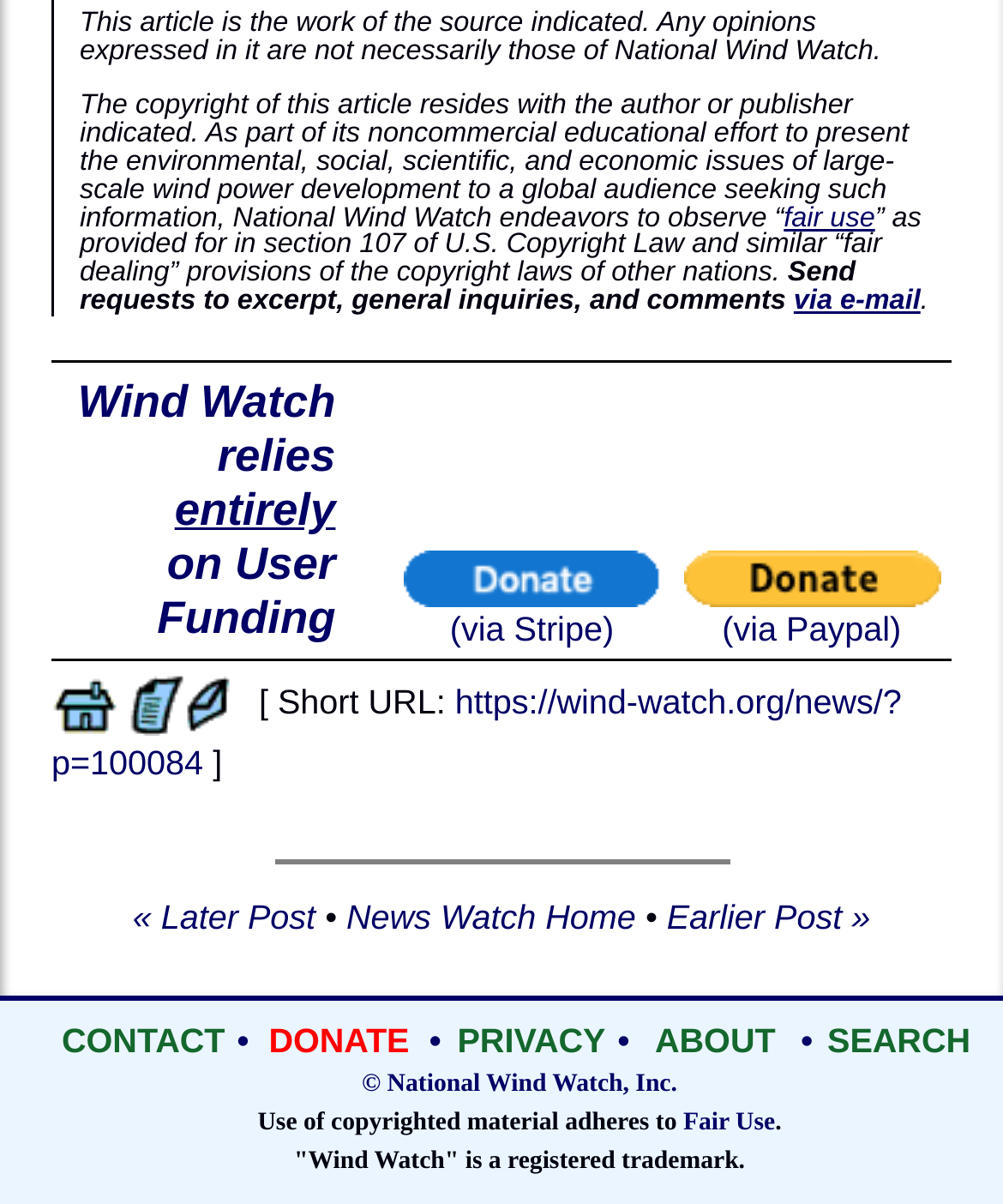Please determine the bounding box coordinates of the clickable area required to carry out the following instruction: "E-mail story". The coordinates must be four float numbers between 0 and 1, represented as [left, top, right, bottom].

[0.184, 0.567, 0.23, 0.599]